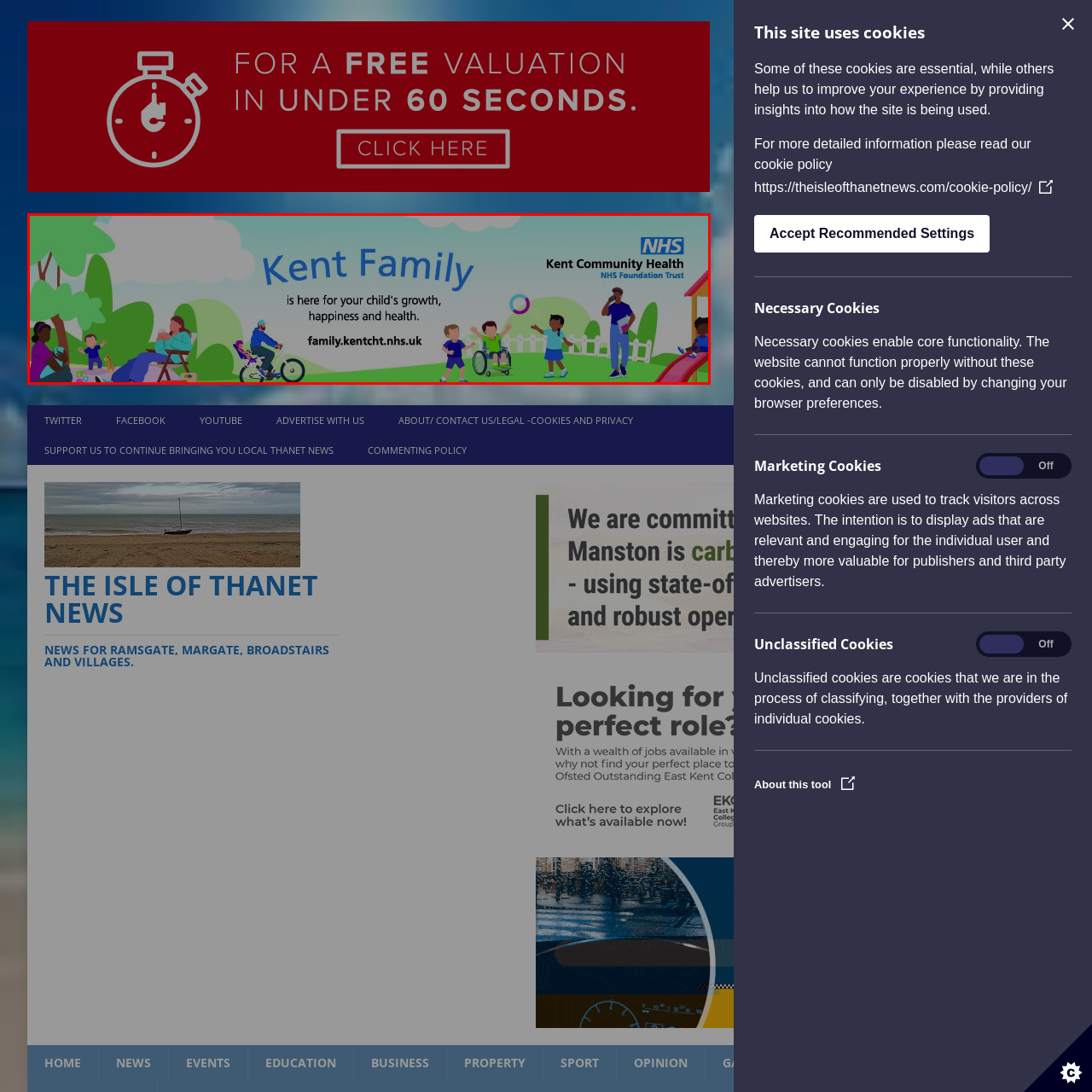View the area enclosed by the red box, What type of organization is supporting the 'Kent Family' initiative? Respond using one word or phrase.

NHS Foundation Trust